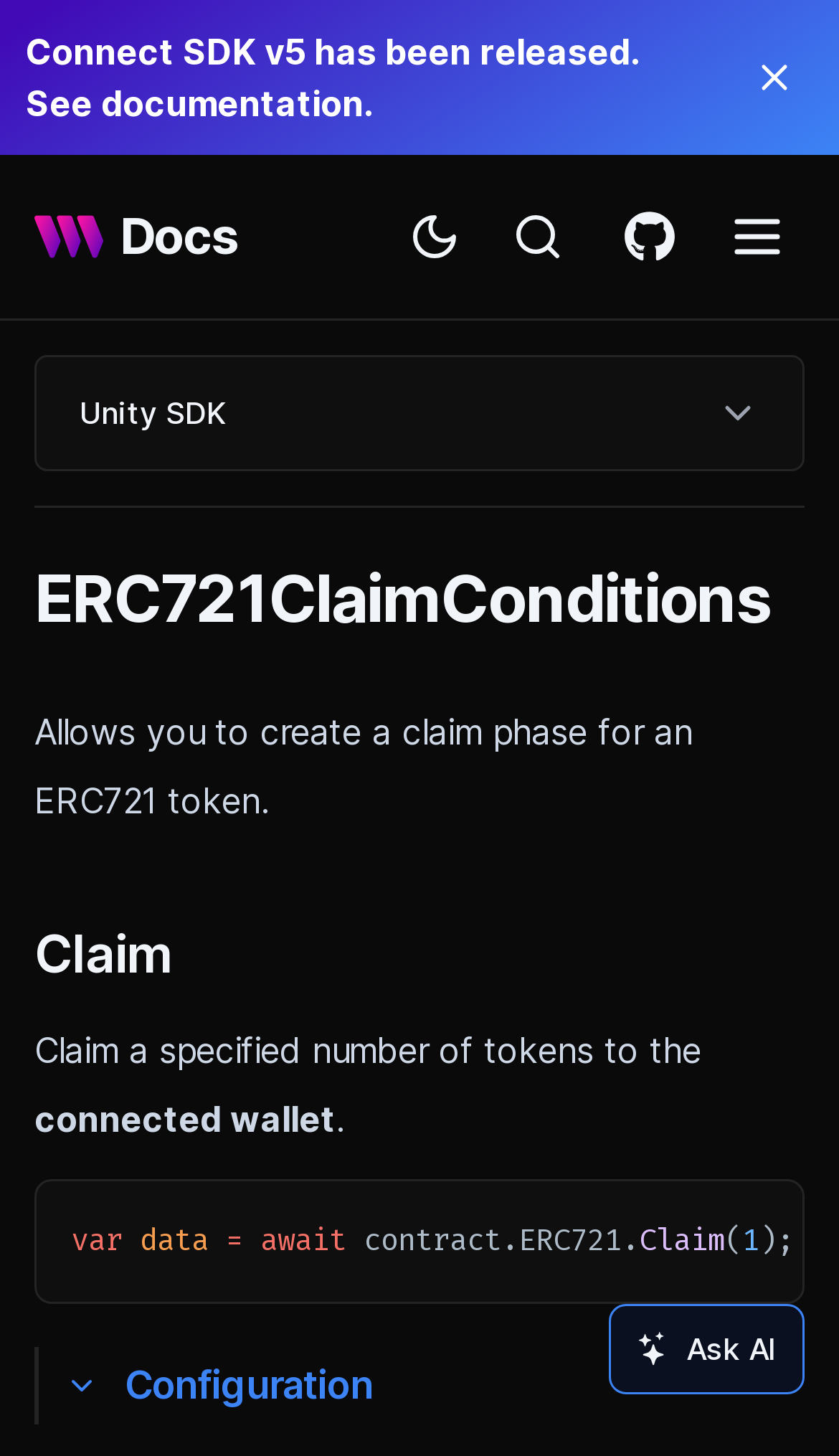Explain in detail what is displayed on the webpage.

The webpage appears to be a documentation page for the ERC721ClaimConditions contract in the thirdweb Unity SDK. At the top, there is a button labeled "Ask AI" with an accompanying image, situated near the top-right corner of the page. Below this, there is a link announcing the release of Connect SDK v5, accompanied by a small image.

On the top-left side, there is a button with an image, followed by a link to "thirdweb Docs" with a small image. Next to this, there are three buttons with images, including a "Toggle theme" button. 

The main content of the page is divided into sections. The first section is headed by "ERC721ClaimConditions" and provides a brief description of the contract, stating that it allows the creation of a claim phase for an ERC721 token. 

Below this, there is a section headed by "Claim", which explains that users can claim a specified number of tokens to their connected wallet. This section includes a code snippet that demonstrates how to use the contract.

At the bottom of the page, there is a button labeled "Configuration" with an accompanying image. When expanded, this section displays a heading and a link, although the link is currently hidden.